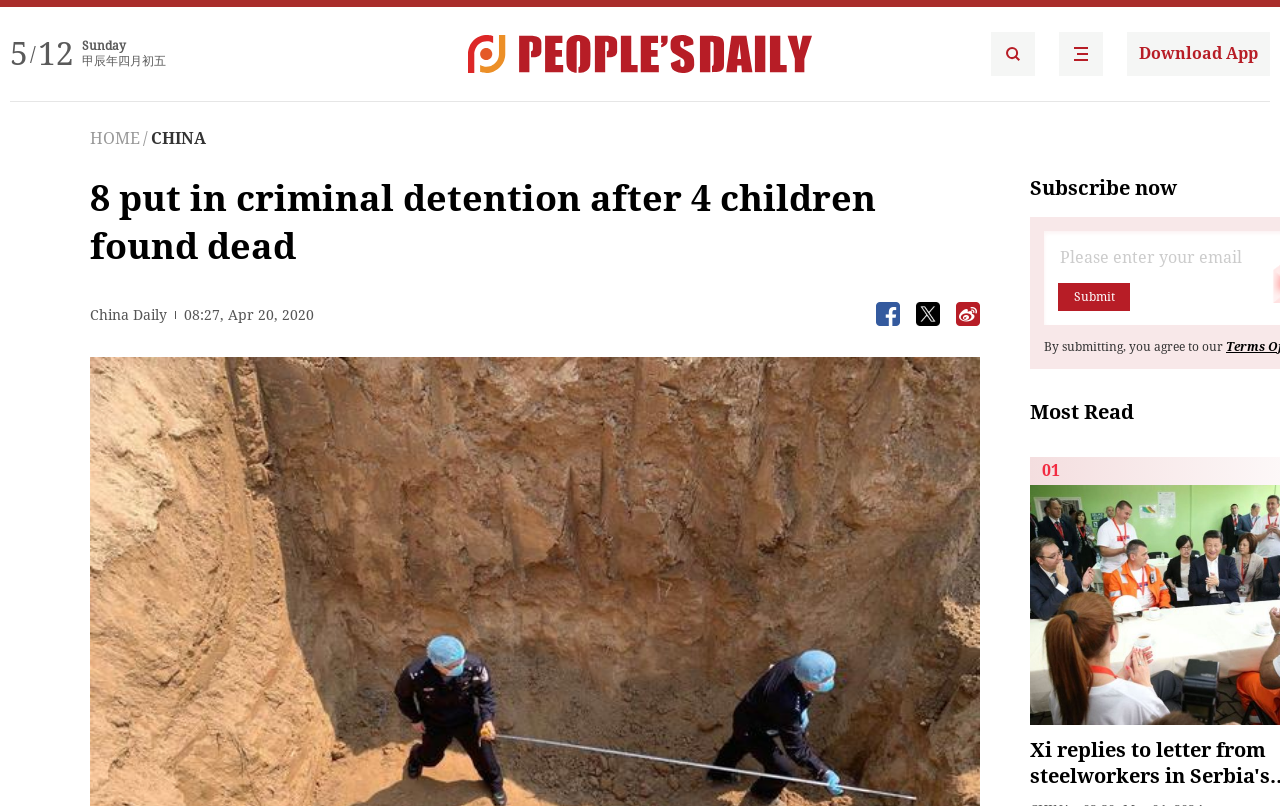Based on the provided description, "People's Daily Search Details", find the bounding box of the corresponding UI element in the screenshot.

[0.774, 0.04, 0.809, 0.094]